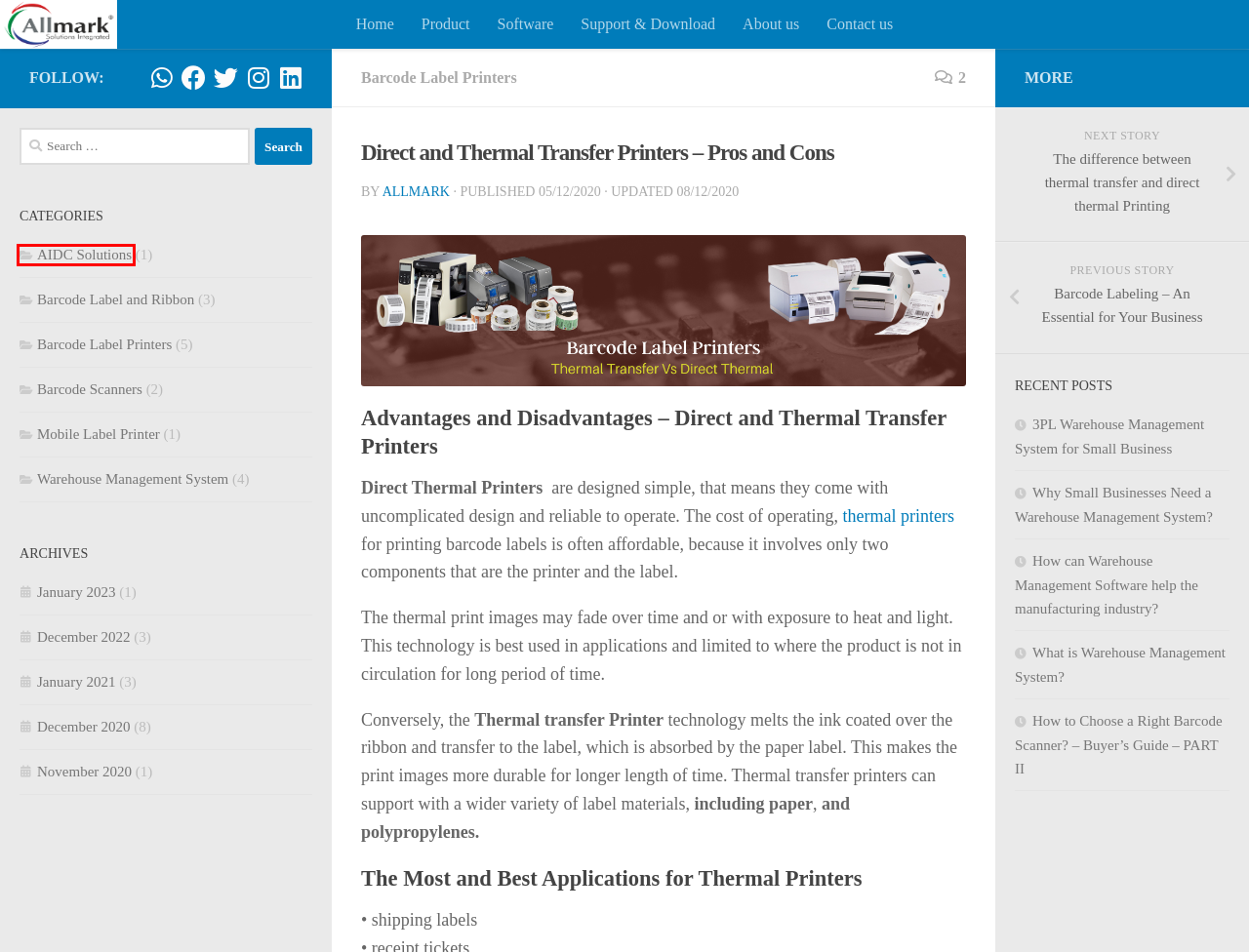Please examine the screenshot provided, which contains a red bounding box around a UI element. Select the webpage description that most accurately describes the new page displayed after clicking the highlighted element. Here are the candidates:
A. Barcode Label and Ribbon - Allmark-Chennai-India
B. December 2020 - Allmark-Chennai-India
C. Allmark, Author at Allmark-Chennai-India
D. How to Choose a Right Barcode Scanner? - Buyer’s Guide - PART II - Allmark-Chennai-India
E. Warehouse Management System Archives - Allmark-Chennai-India
F. AIDC Solutions - Barcode QR Code Printing Scanning Tracking Software
G. About Allmark Device Integrations Pvt Ltd
H. Product

F